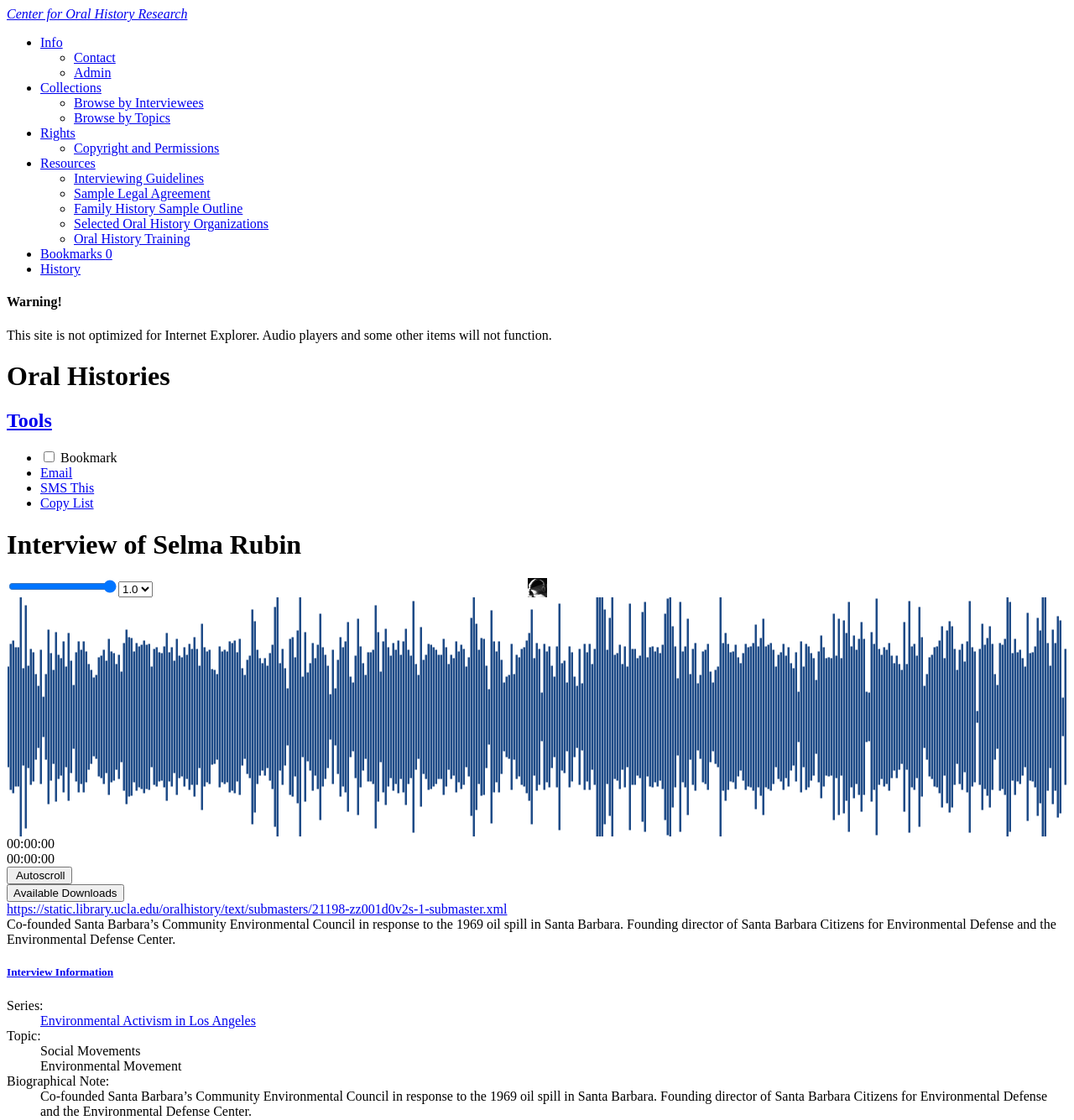Determine the bounding box coordinates of the UI element described by: "parent_node: Search name="s"".

None